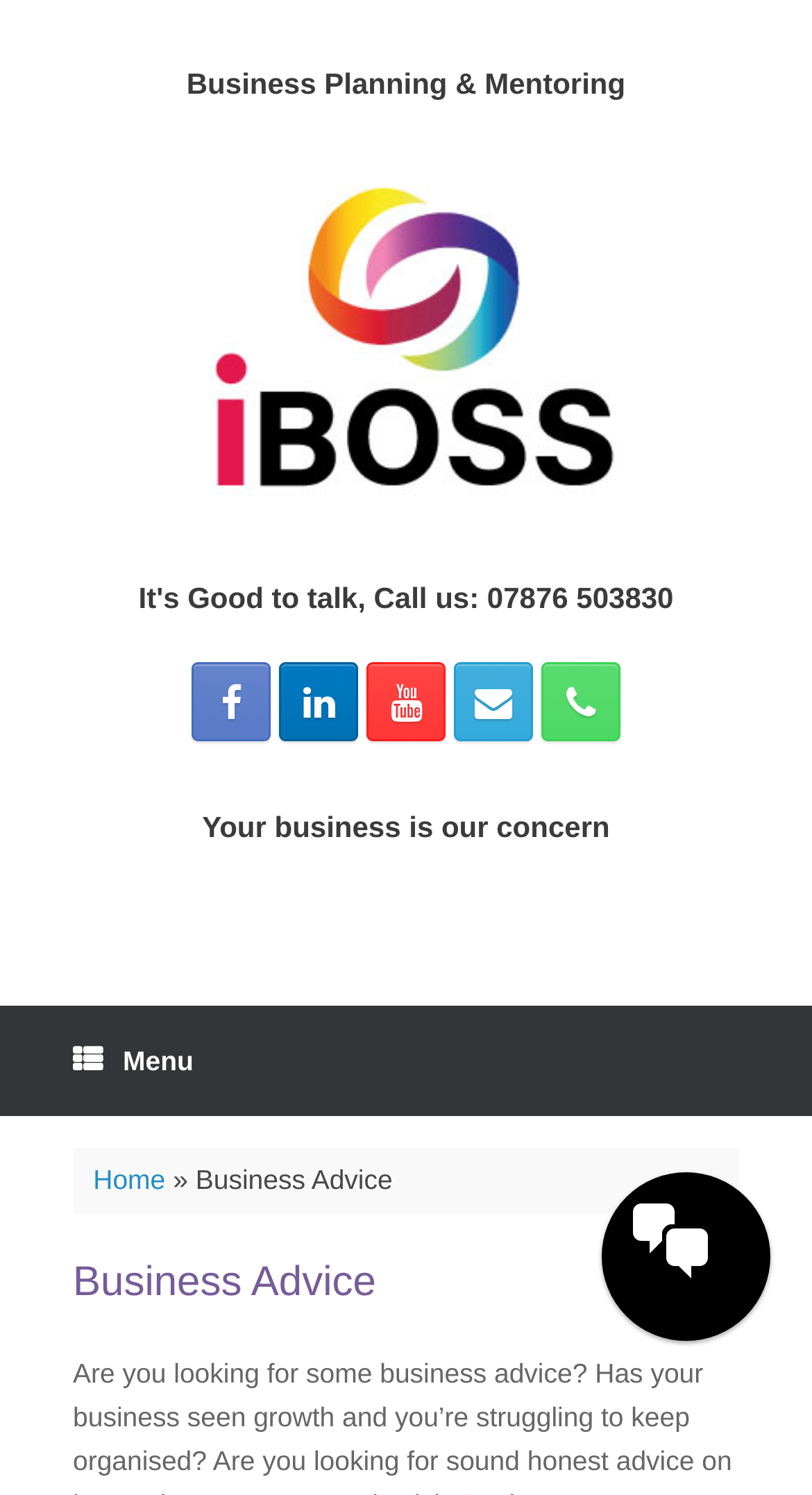Find the bounding box coordinates of the element's region that should be clicked in order to follow the given instruction: "Click on the Business Advice header". The coordinates should consist of four float numbers between 0 and 1, i.e., [left, top, right, bottom].

[0.09, 0.84, 0.91, 0.878]